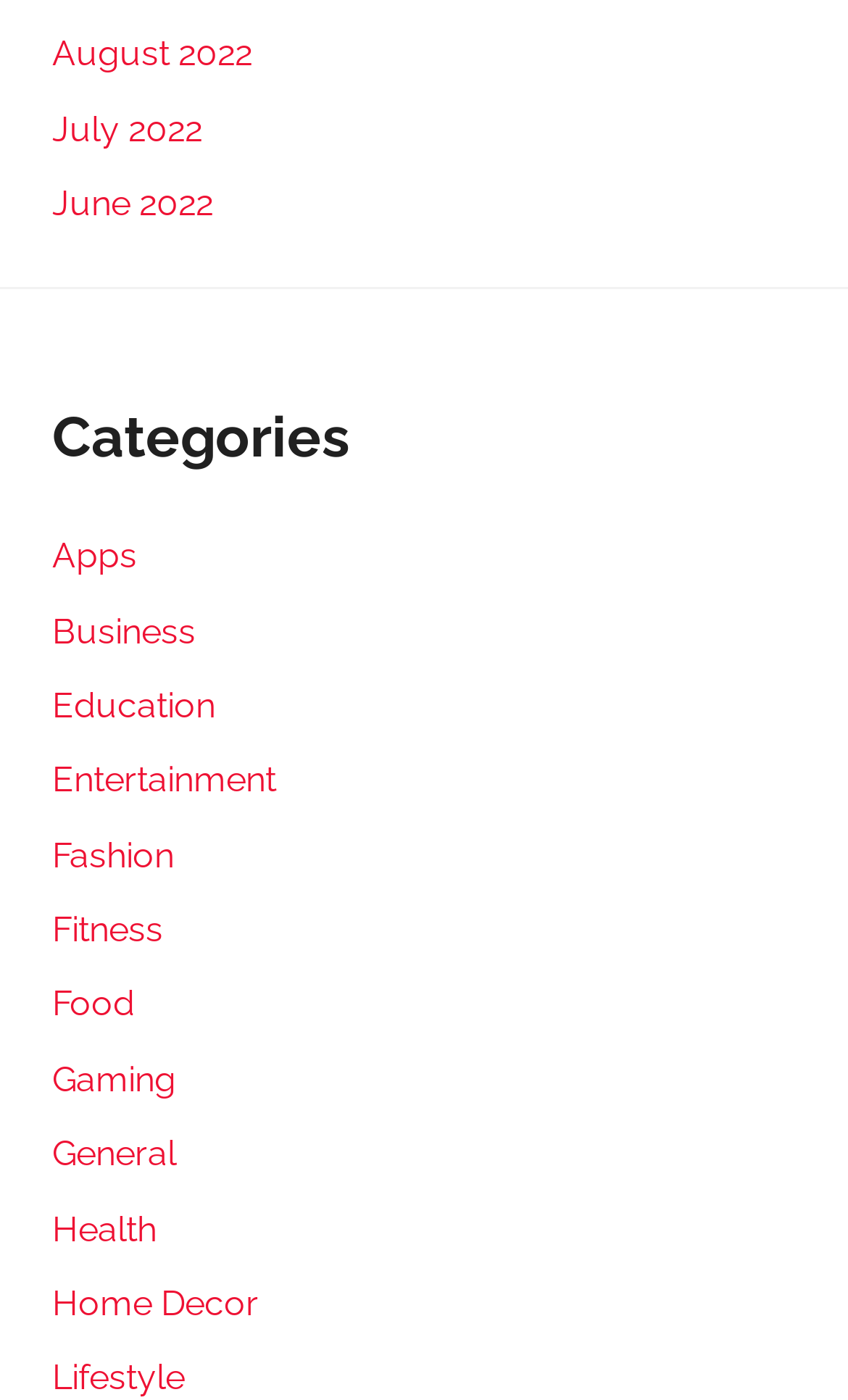Provide a short answer using a single word or phrase for the following question: 
How many links are there at the top of the page?

3